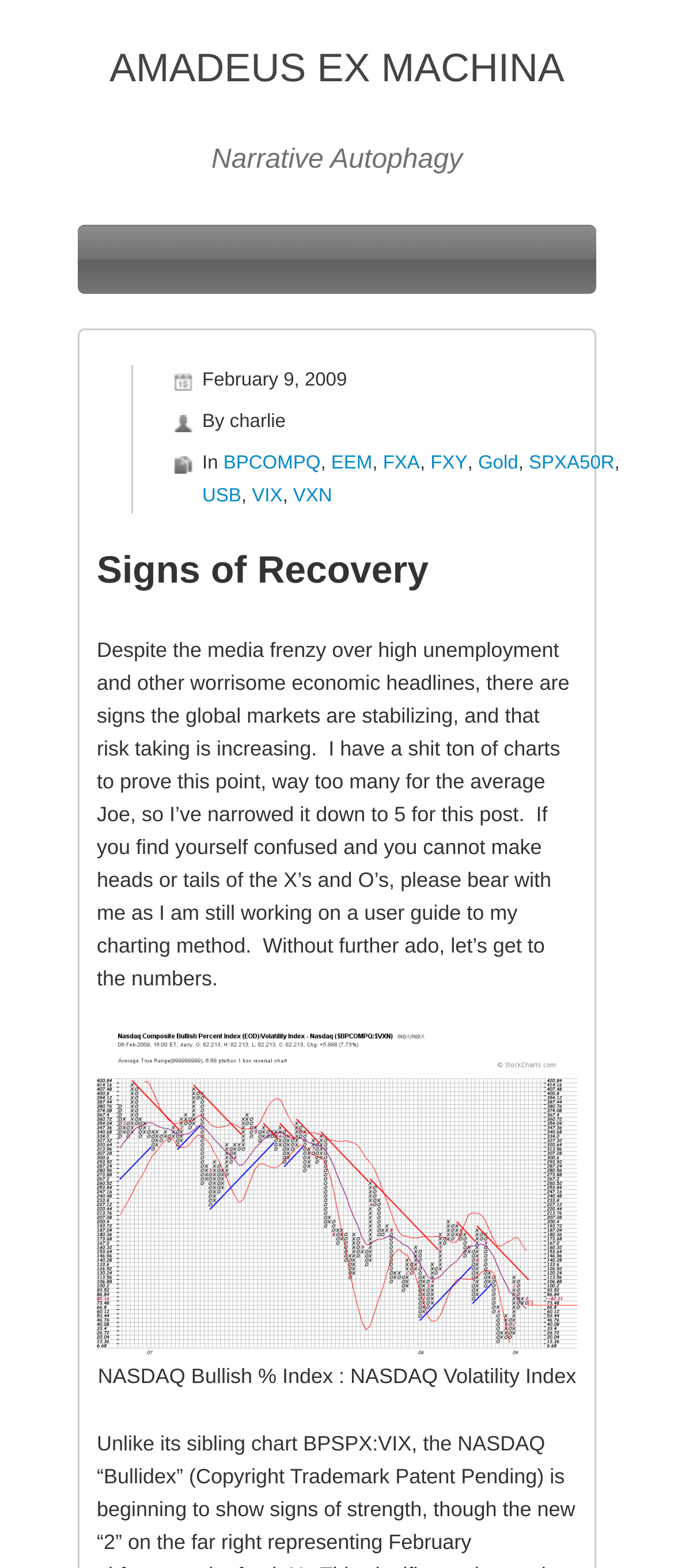Consider the image and give a detailed and elaborate answer to the question: 
What is the name of the author?

The author's name is mentioned in the text 'By charlie' which is located below the date 'February 9, 2009'.